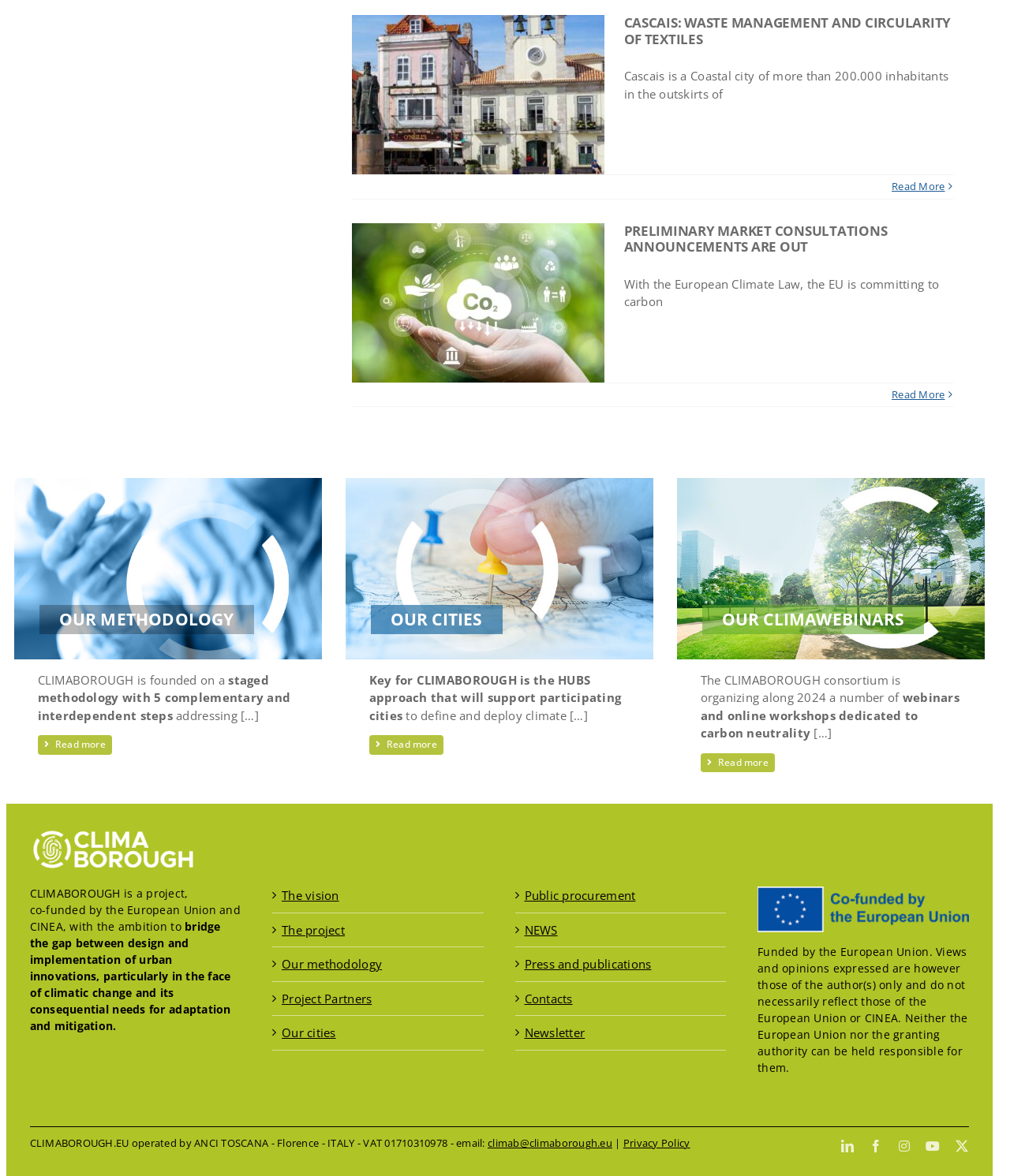Please identify the bounding box coordinates of the element I need to click to follow this instruction: "Learn about OUR METHODOLOGY".

[0.039, 0.514, 0.251, 0.539]